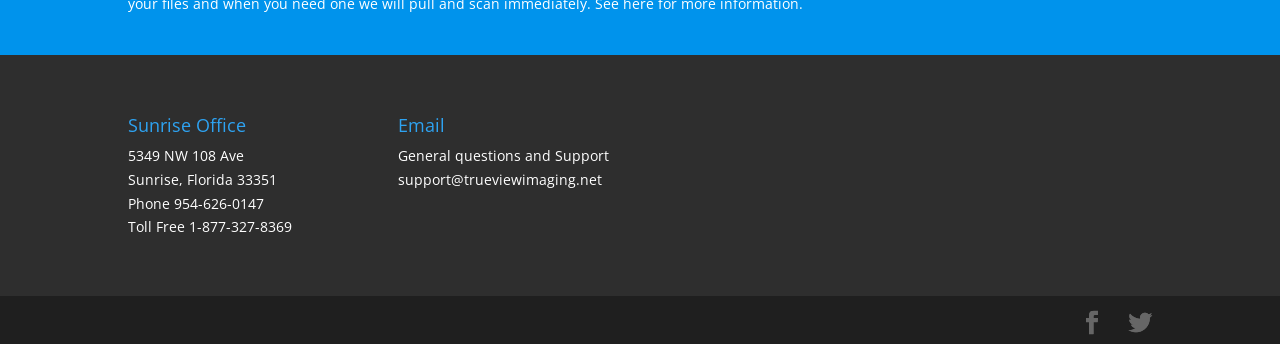Answer briefly with one word or phrase:
What is the toll-free phone number?

1-877-327-8369